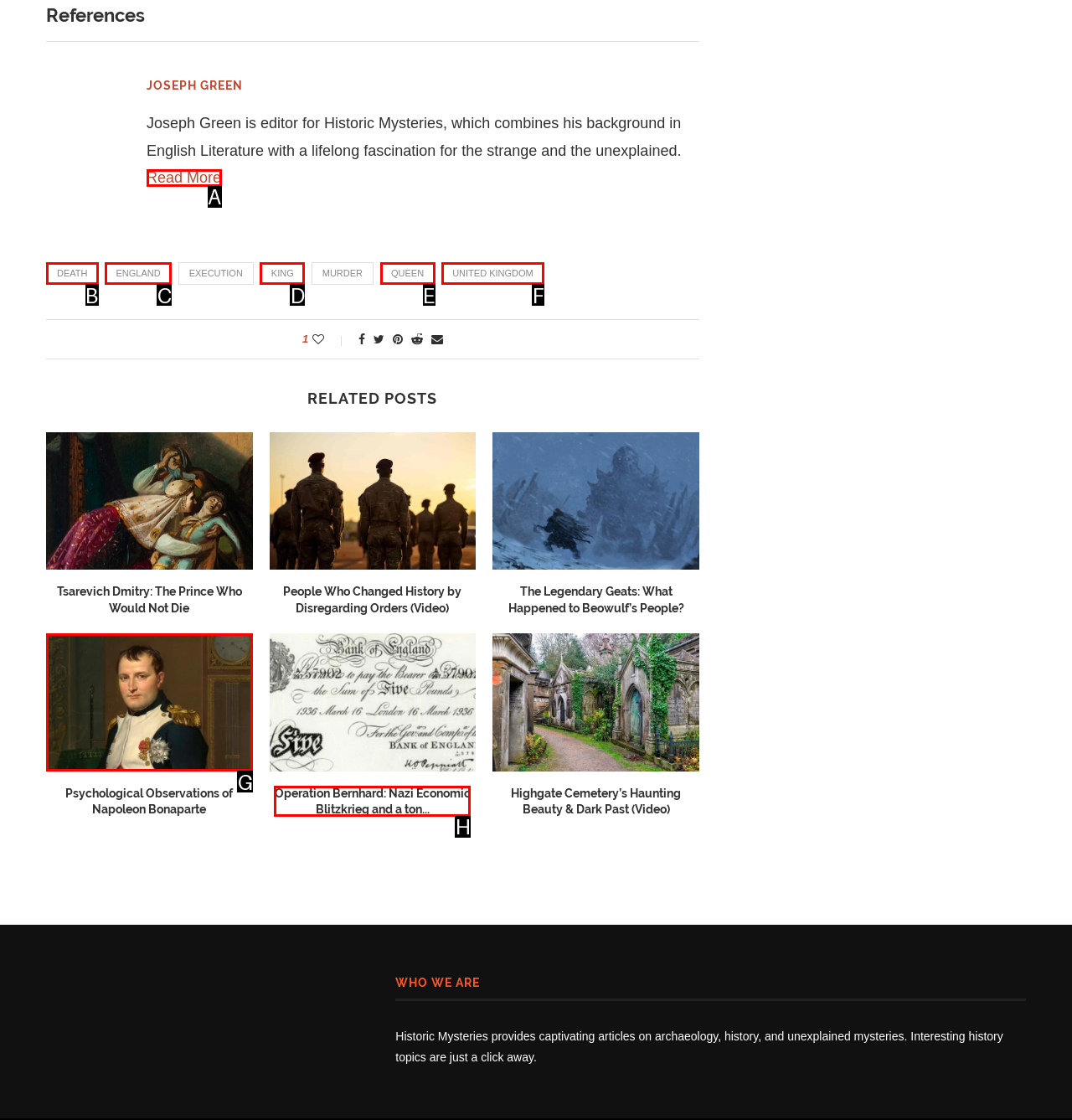Match the element description to one of the options: Read More
Respond with the corresponding option's letter.

A